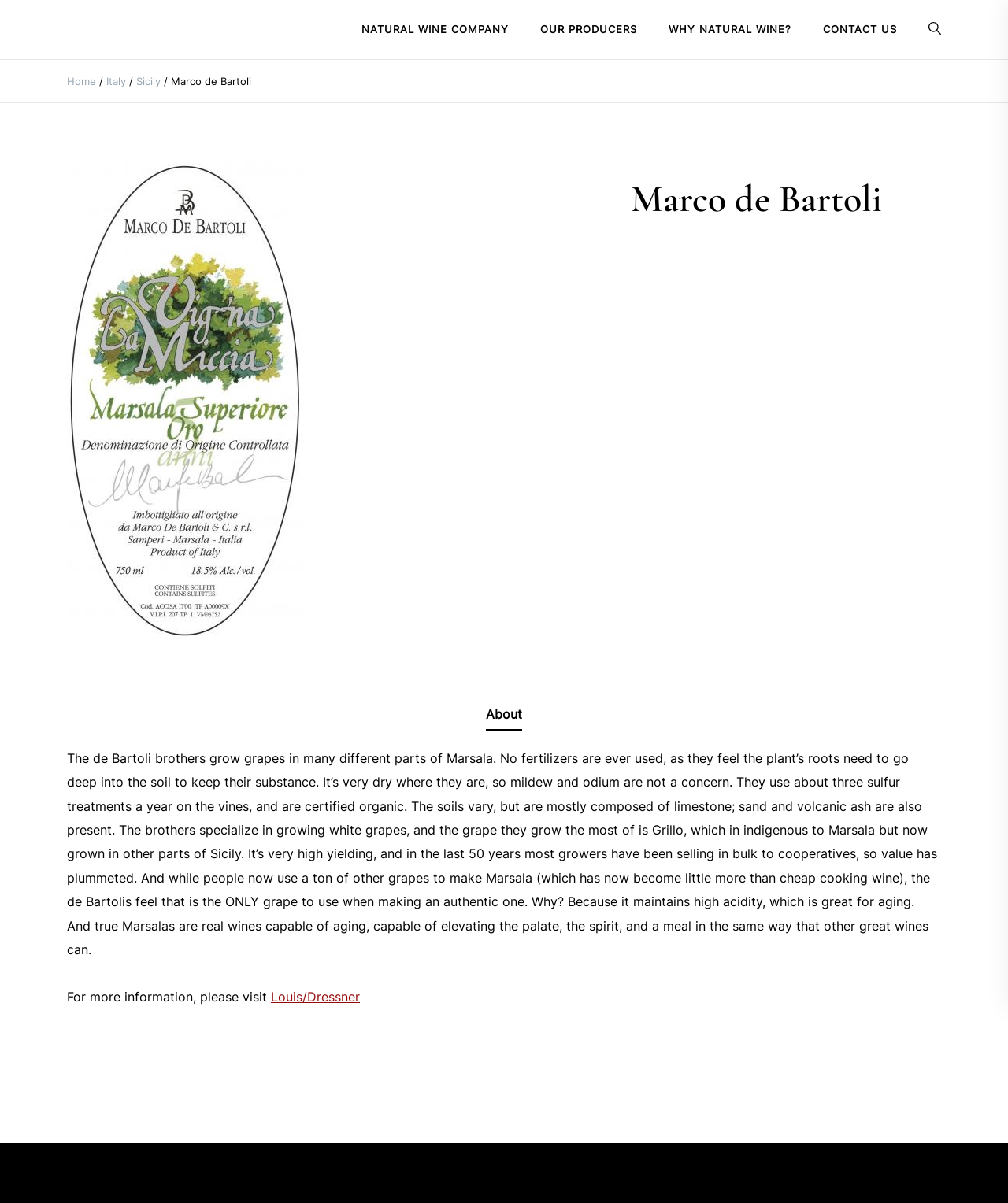Please give the bounding box coordinates of the area that should be clicked to fulfill the following instruction: "Visit Home page". The coordinates should be in the format of four float numbers from 0 to 1, i.e., [left, top, right, bottom].

[0.066, 0.062, 0.095, 0.072]